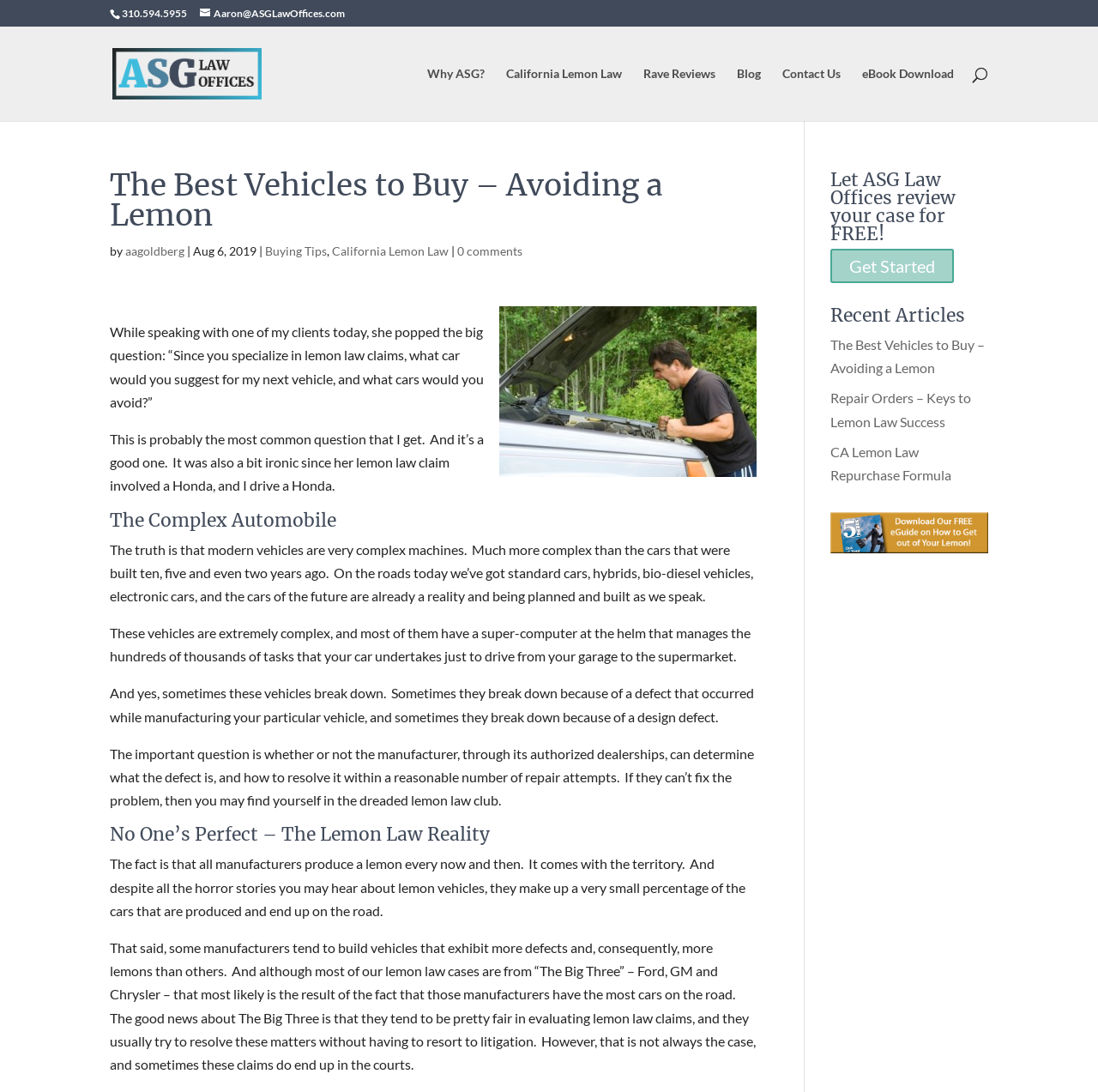Please identify the bounding box coordinates of the element I should click to complete this instruction: 'Get started with a free case review'. The coordinates should be given as four float numbers between 0 and 1, like this: [left, top, right, bottom].

[0.756, 0.228, 0.869, 0.259]